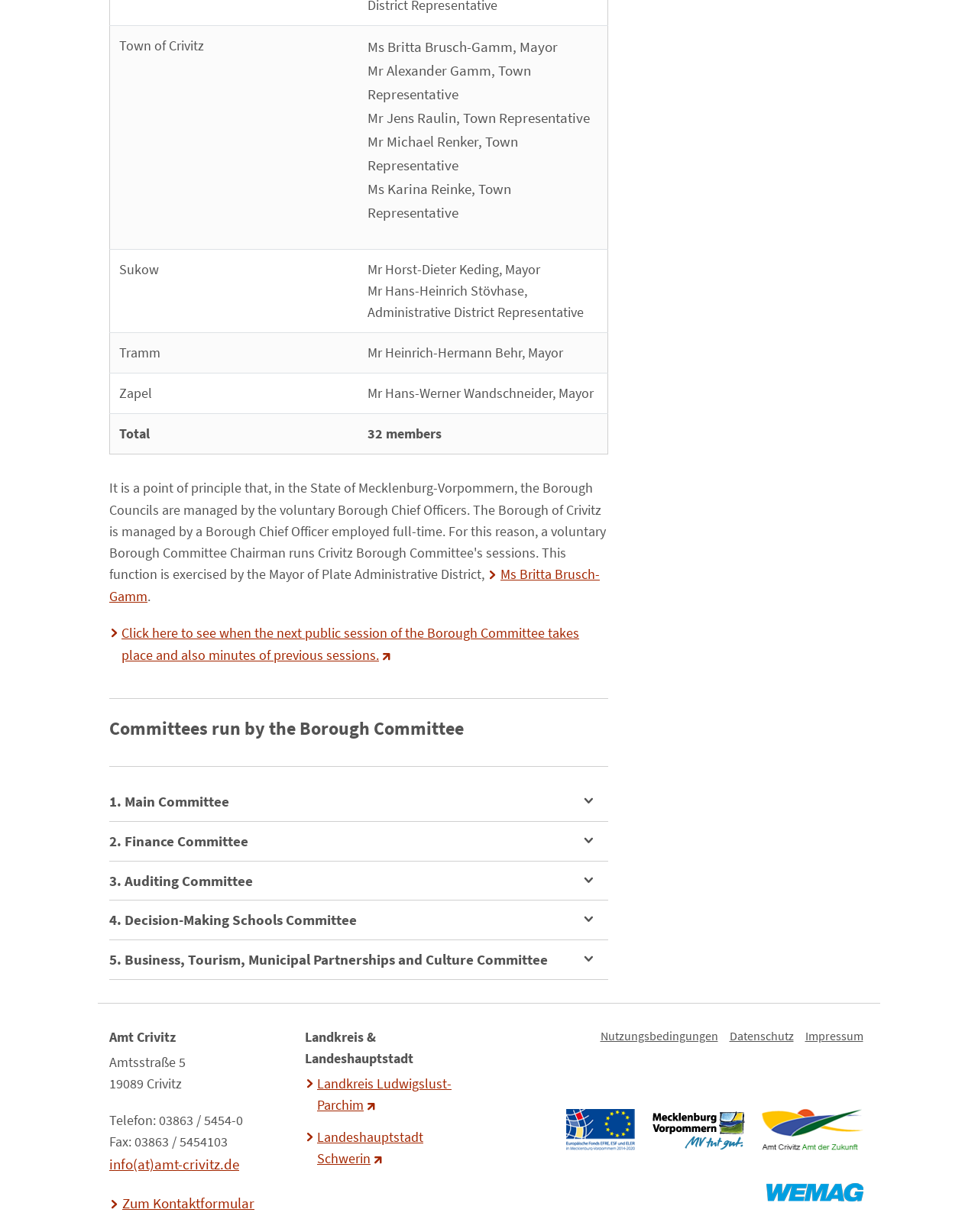Observe the image and answer the following question in detail: How many members are in the Borough Committee?

I found the answer by looking at the gridcell element with the text 'Total' and its adjacent gridcell element which contains the text '32 members'. This suggests that there are 32 members in the Borough Committee.